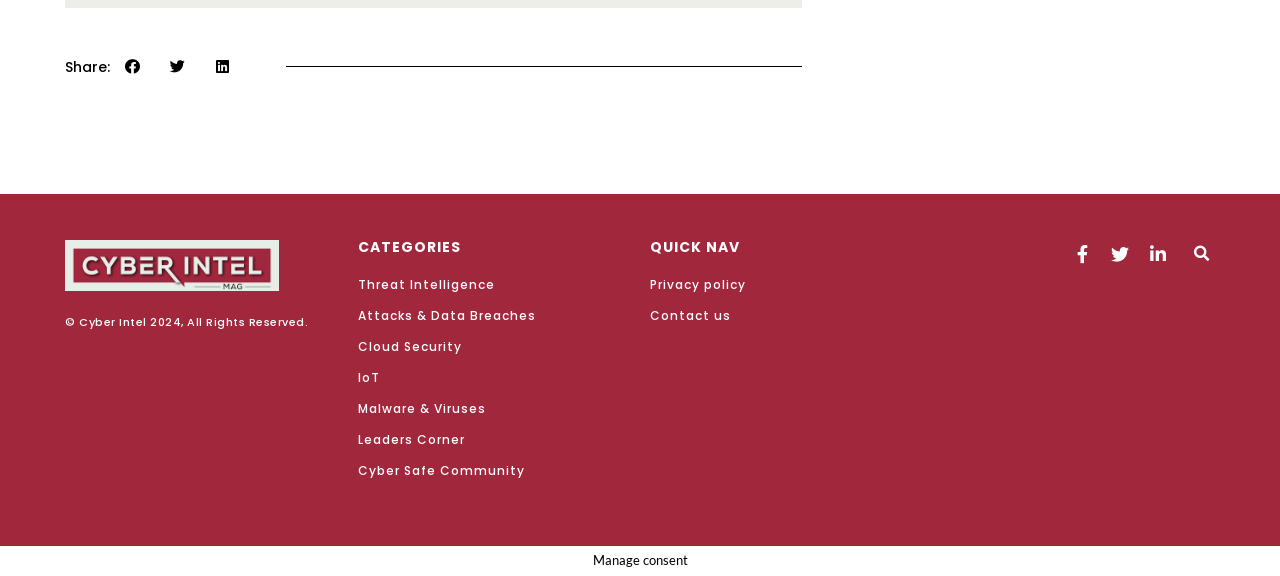What is the purpose of the 'QUICK NAV' section?
Give a detailed and exhaustive answer to the question.

The 'QUICK NAV' section has links to 'Privacy policy' and 'Contact us', which are important pages that users may need to access quickly. This section provides a convenient way to navigate to these pages.